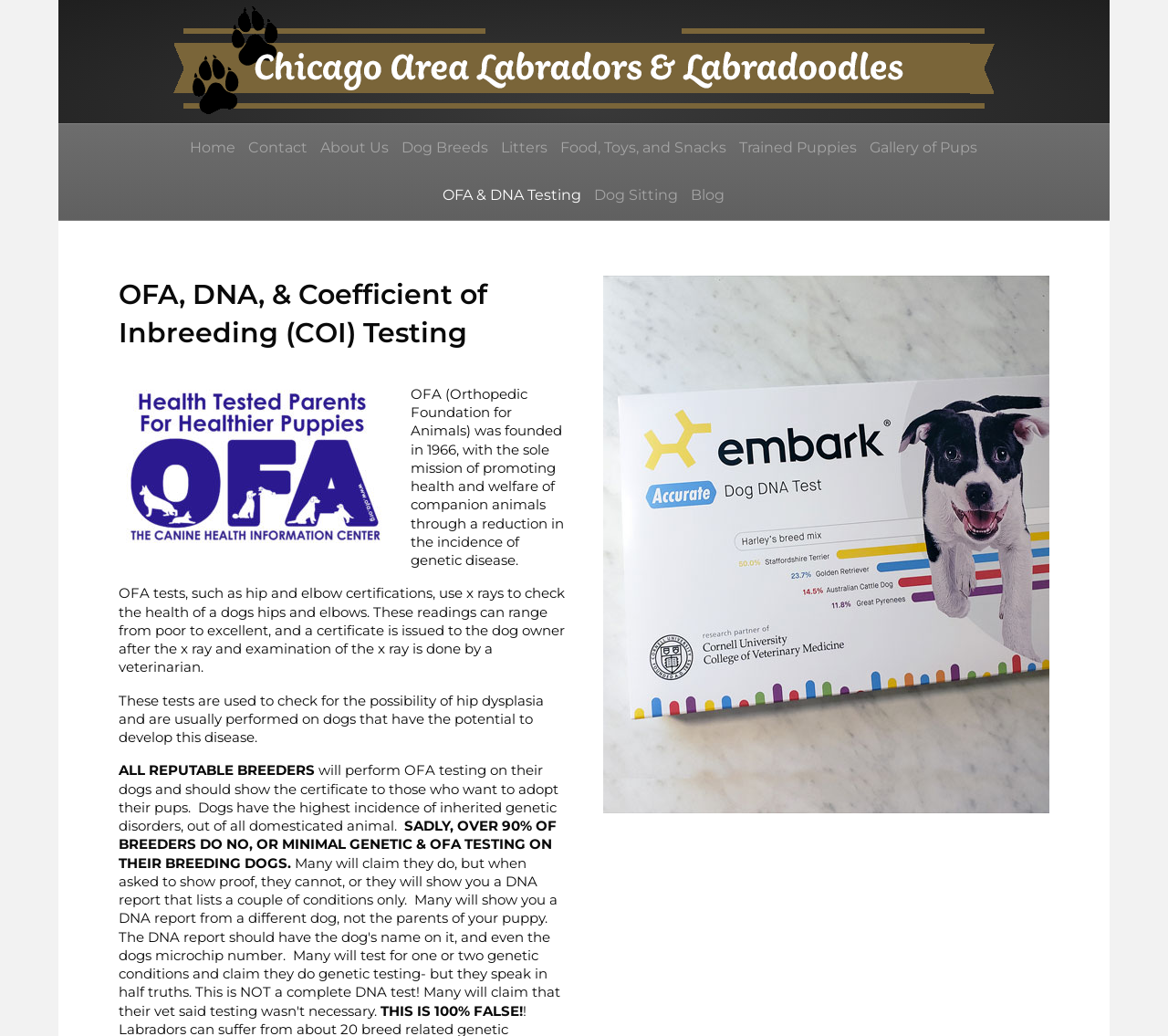What is the name of the image shown on the webpage?
Respond with a short answer, either a single word or a phrase, based on the image.

embark_2